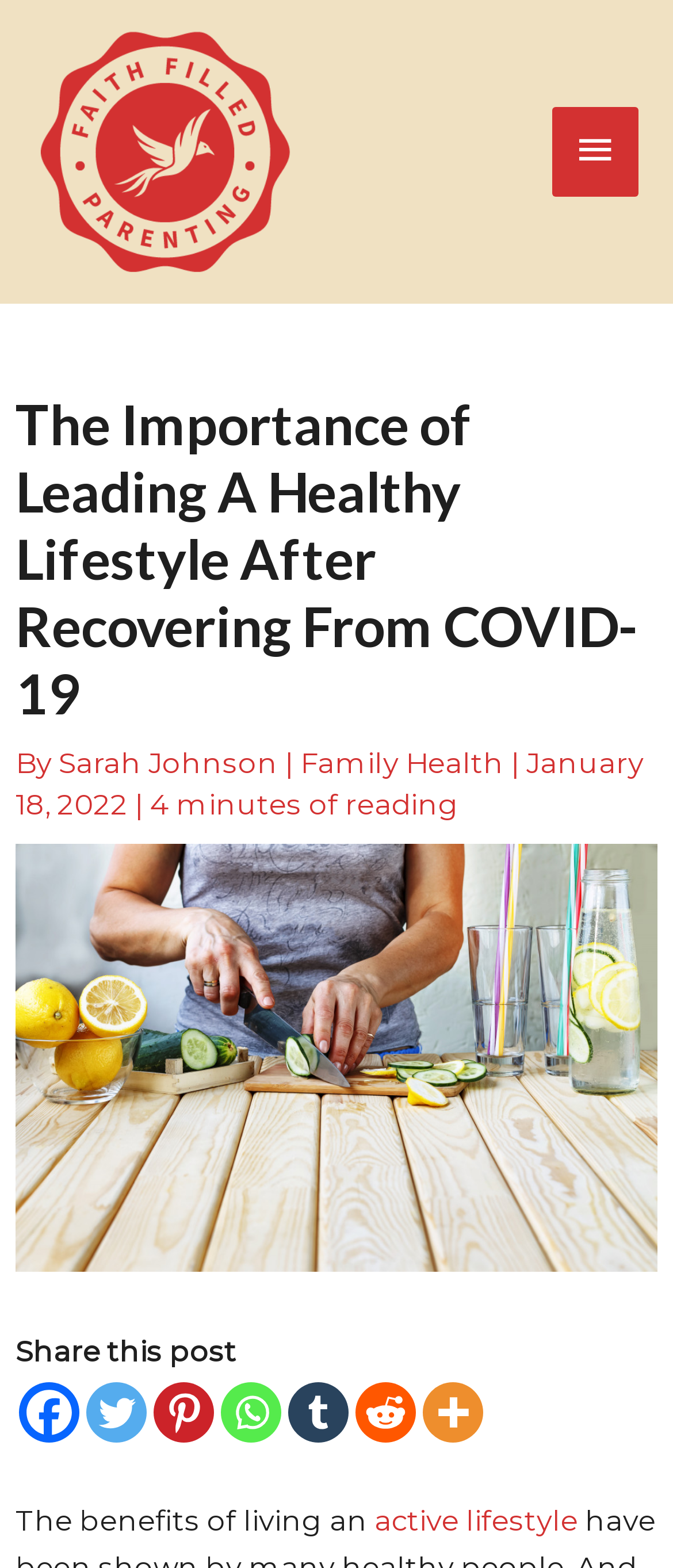Please find the bounding box coordinates of the element that you should click to achieve the following instruction: "Read about Personal Loan Scams to Avoid". The coordinates should be presented as four float numbers between 0 and 1: [left, top, right, bottom].

None